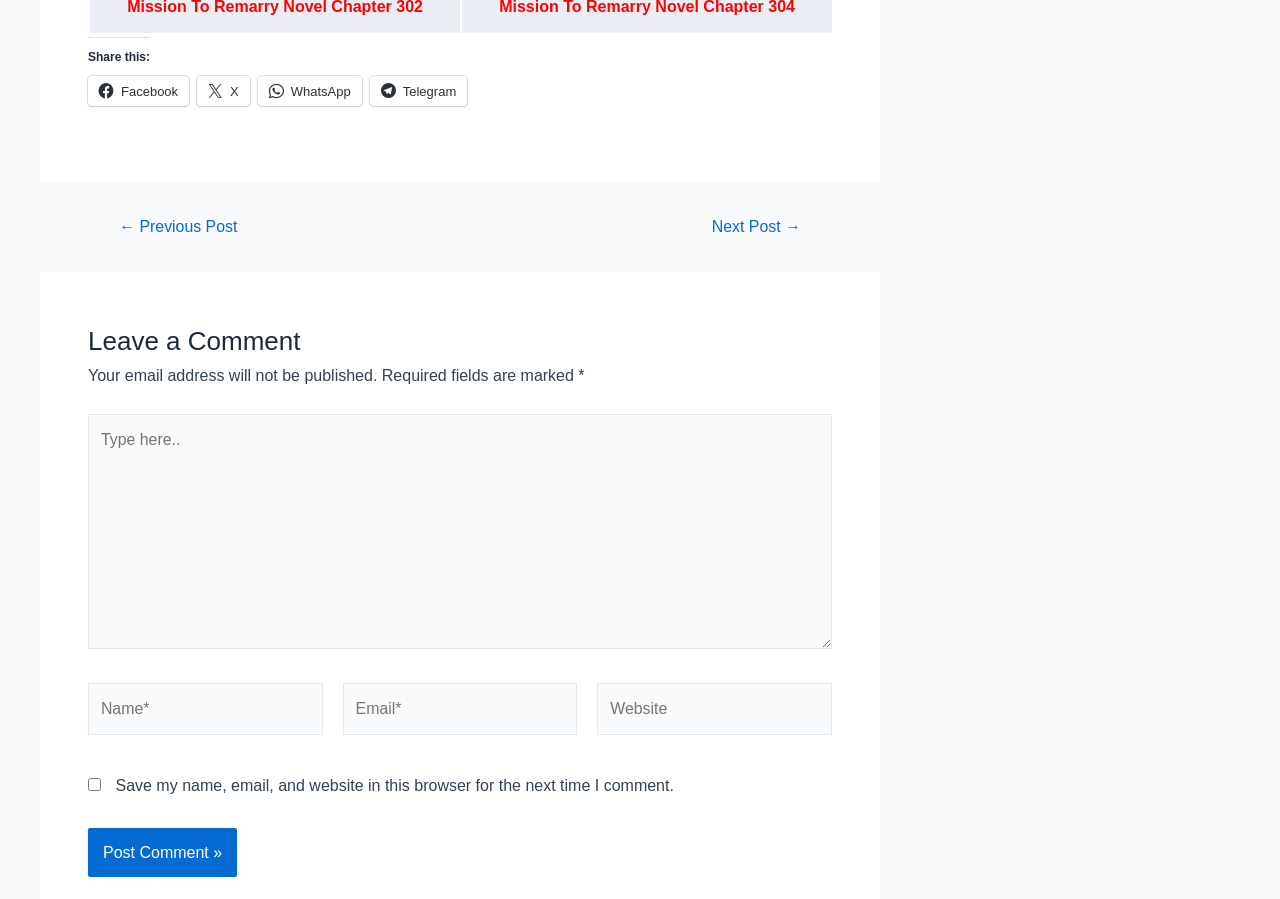What is the purpose of the links at the top?
Observe the image and answer the question with a one-word or short phrase response.

Share this